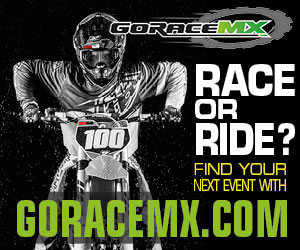What is the website URL mentioned?
Answer the question with a thorough and detailed explanation.

The advertisement encourages viewers to find their next event with the website 'GORACEMX.COM', which is prominently displayed in the image.